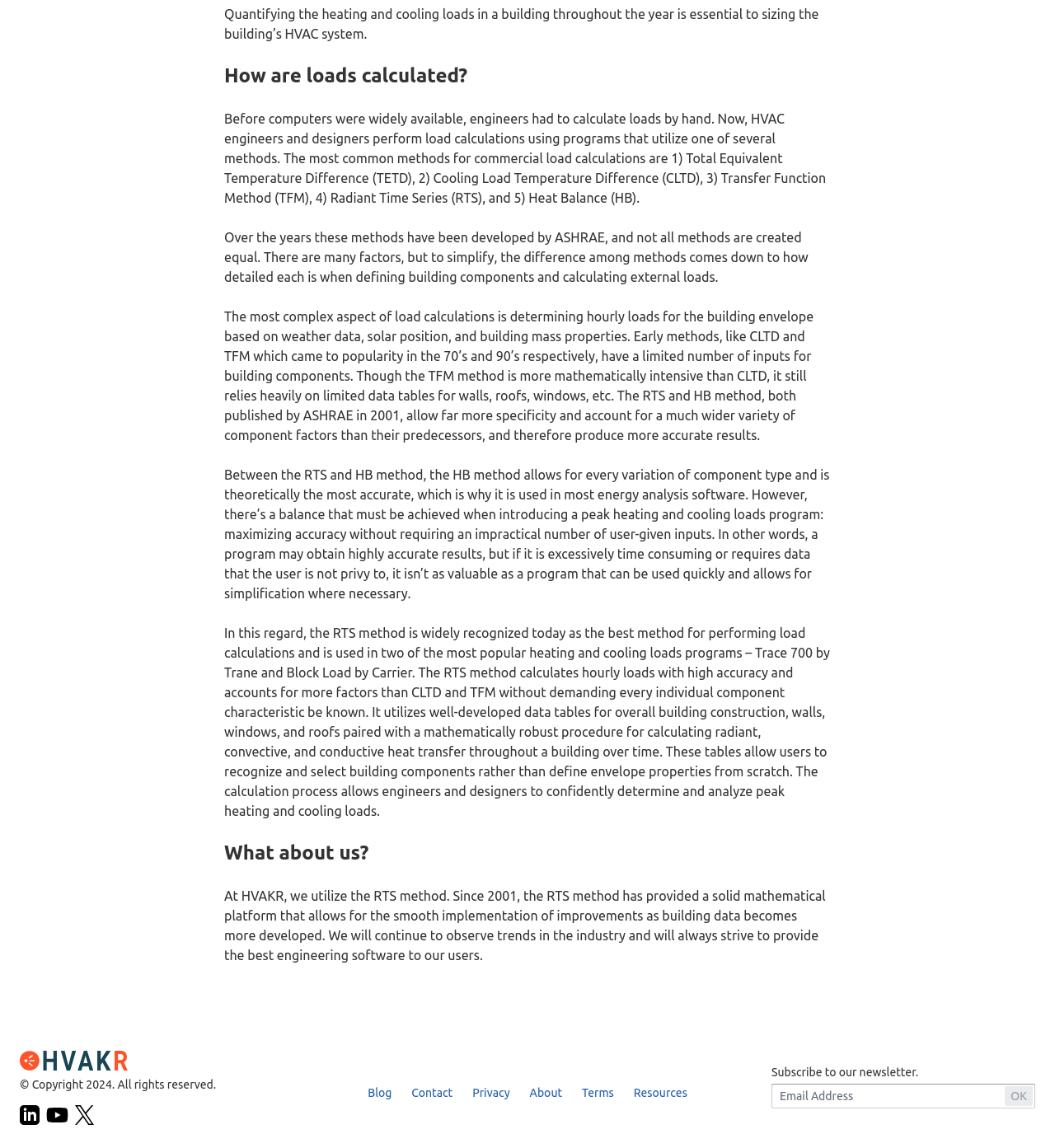What is the main topic of this webpage?
Kindly answer the question with as much detail as you can.

Based on the content of the webpage, it appears to be discussing the methods and importance of calculating heating and cooling loads in buildings, specifically in the context of HVAC system design.